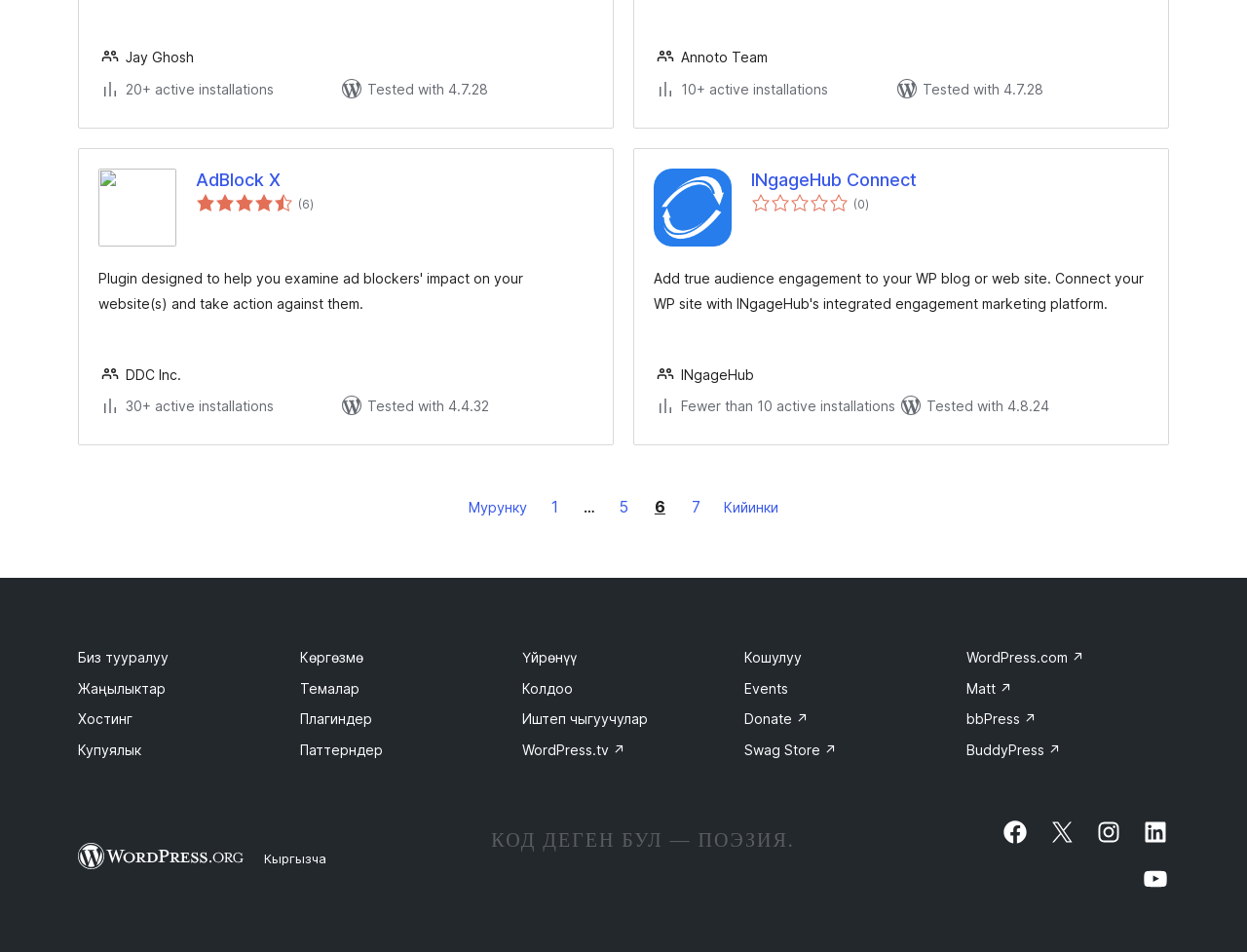What is the language of the webpage?
Identify the answer in the screenshot and reply with a single word or phrase.

Kyrgyz